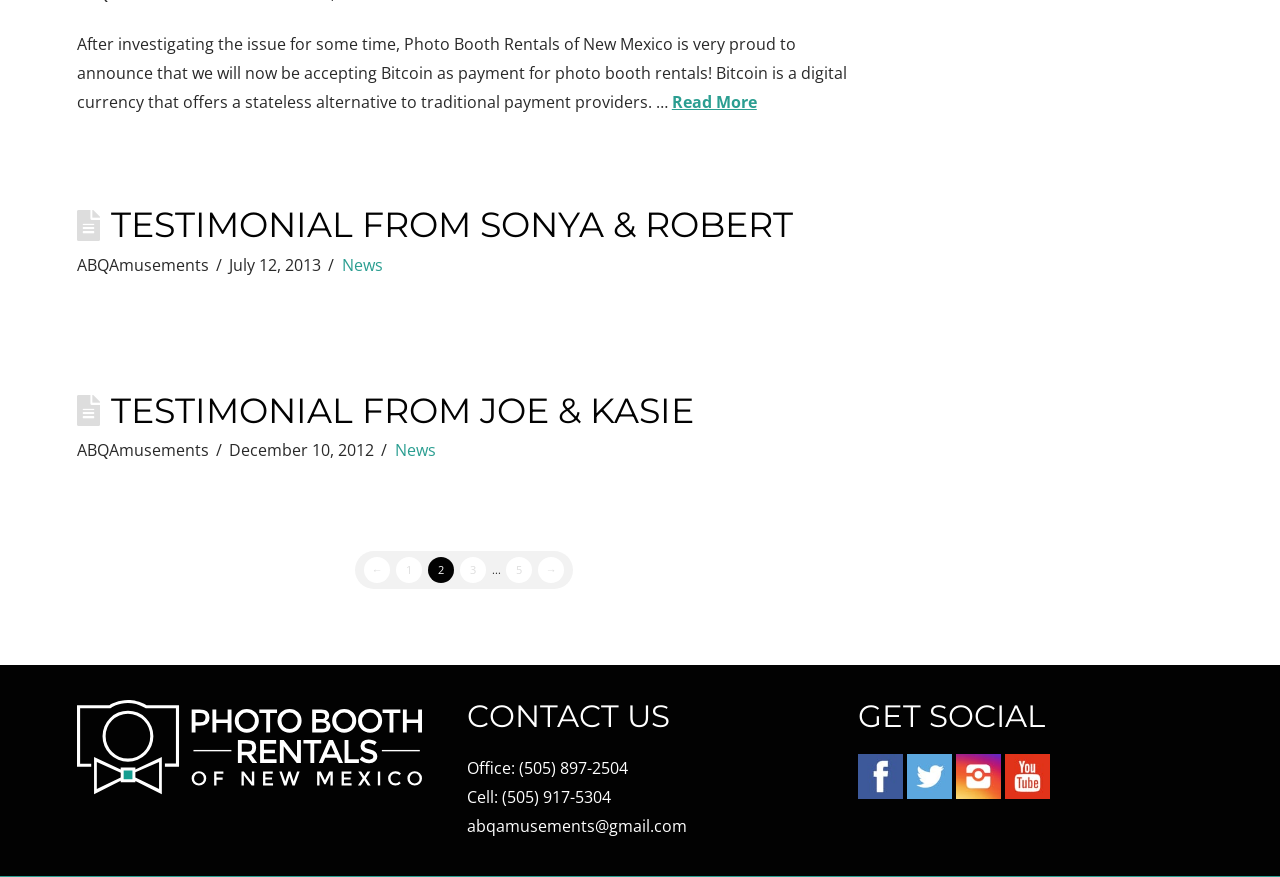Please give the bounding box coordinates of the area that should be clicked to fulfill the following instruction: "View testimonial from Sonya & Robert". The coordinates should be in the format of four float numbers from 0 to 1, i.e., [left, top, right, bottom].

[0.086, 0.232, 0.619, 0.281]